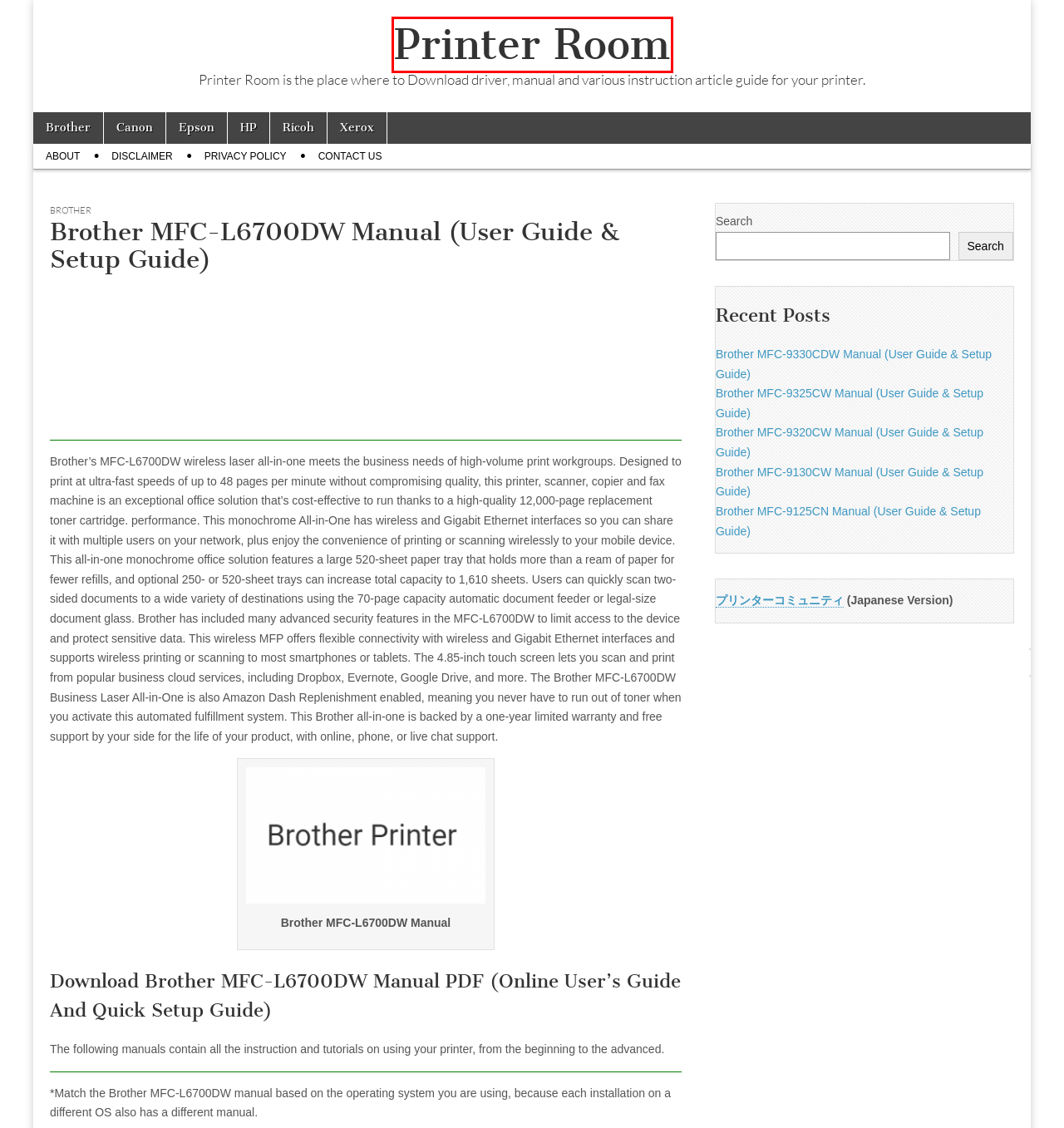You have a screenshot of a webpage, and a red bounding box highlights an element. Select the webpage description that best fits the new page after clicking the element within the bounding box. Options are:
A. Printer Room
B. Brother - Printer Room
C. Xerox - Printer Room
D. Canon - Printer Room
E. Brother MFC-9125CN Manual (User Guide & Setup Guide)
F. Privacy Policy
G. プリンターコミュニティ - プリンターに関するすべての答えを見つける場所。
H. Disclaimer

A